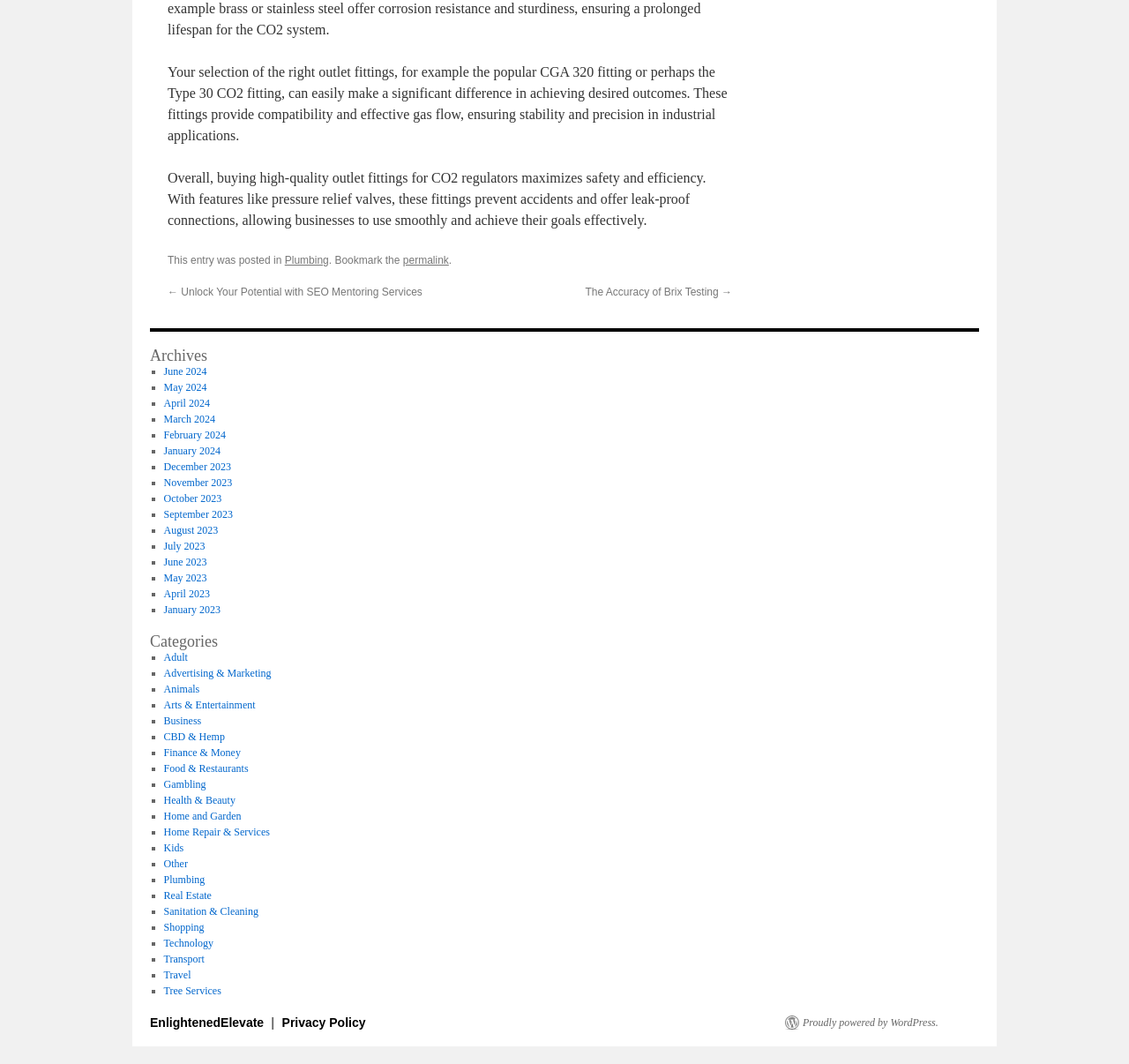Answer the following in one word or a short phrase: 
How many months are listed in the 'Archives' section?

15